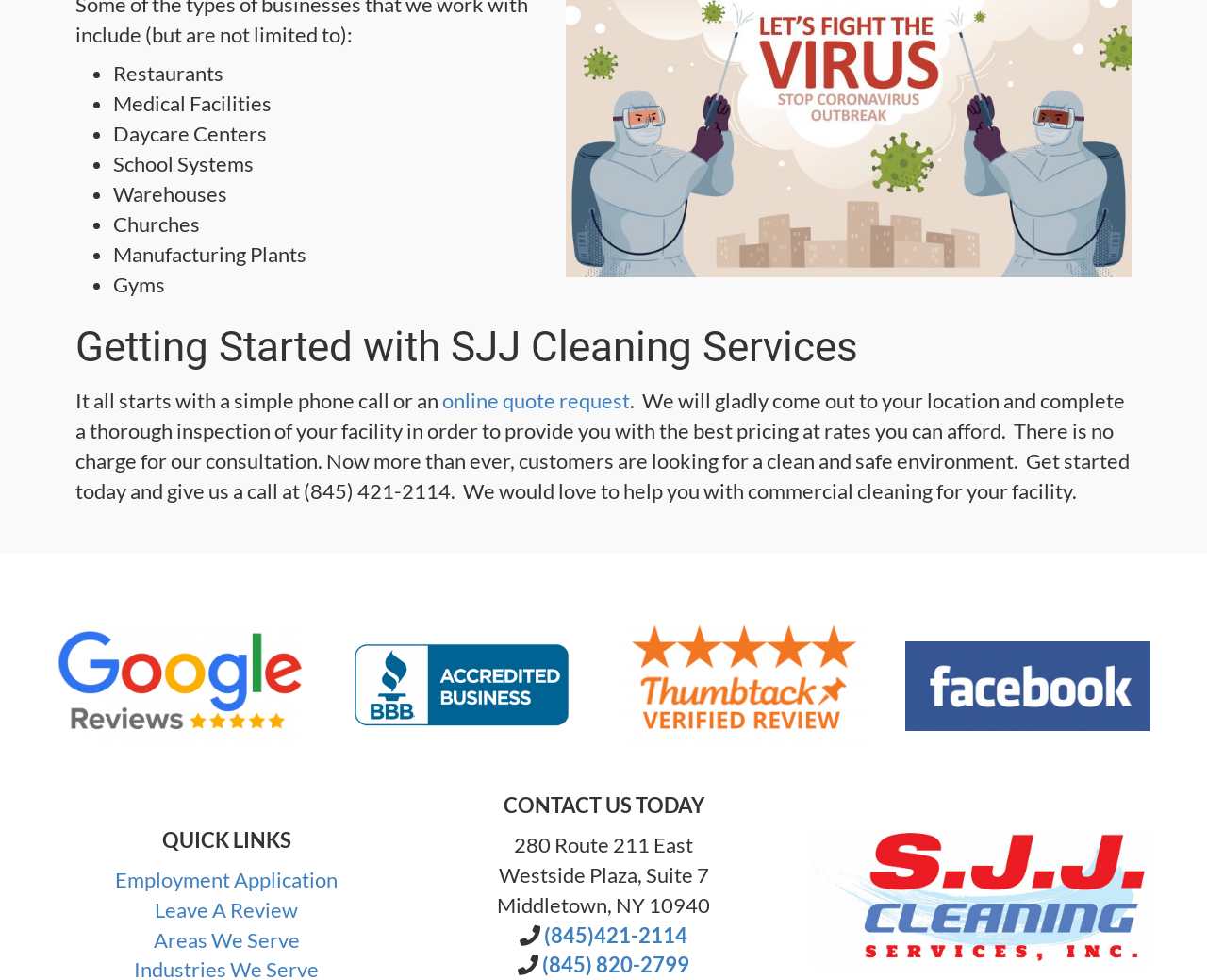Could you please study the image and provide a detailed answer to the question:
How many social media logos are displayed?

There are three social media logos displayed, namely 'google-business-logo-png-16', 'facebook', and 'Thumbtack-Review', which are indicated by the image elements at coordinates [0.047, 0.637, 0.25, 0.763], [0.75, 0.655, 0.953, 0.745], and [0.516, 0.632, 0.719, 0.768] respectively.